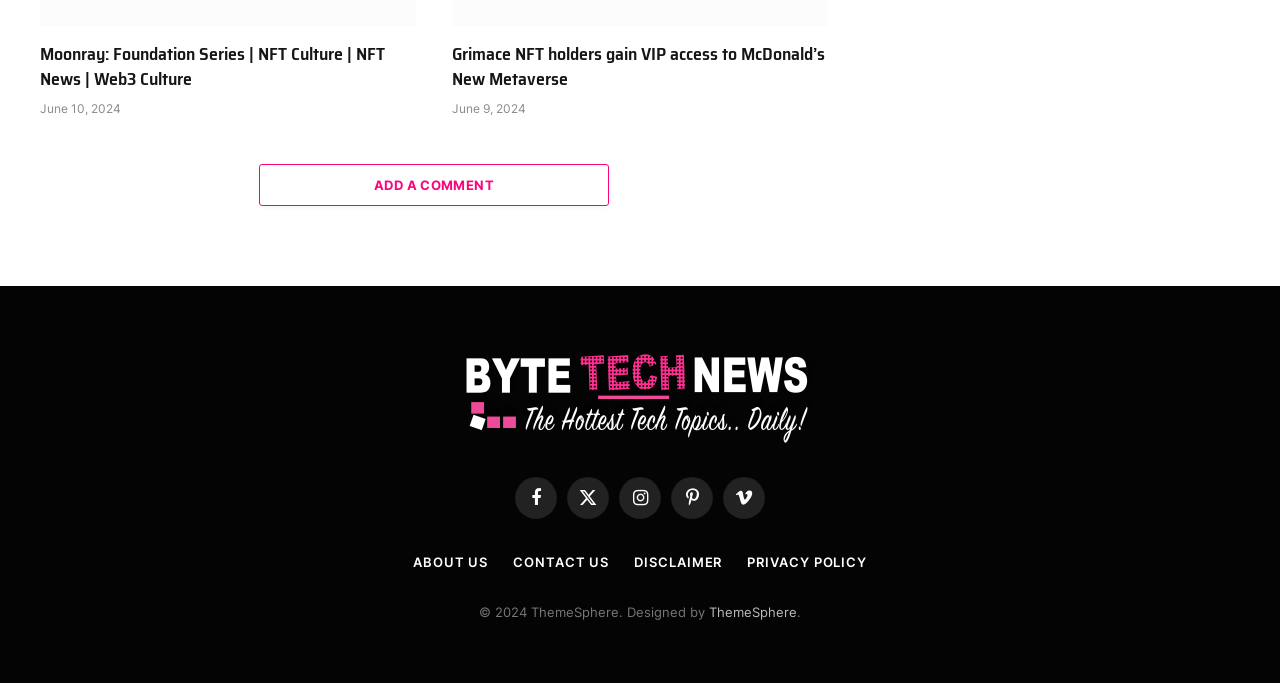What is the date of the first news article?
Give a one-word or short phrase answer based on the image.

June 10, 2024